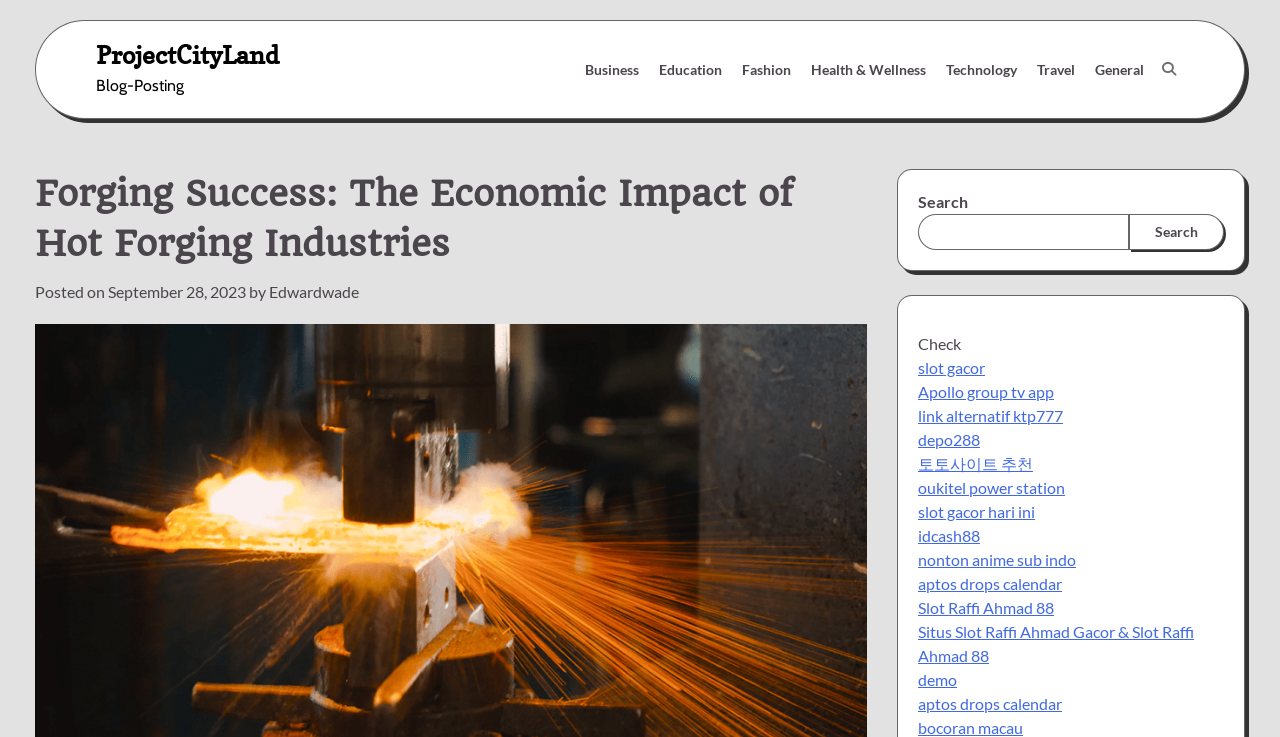Please identify the bounding box coordinates of the element's region that should be clicked to execute the following instruction: "Visit the 'Business' category". The bounding box coordinates must be four float numbers between 0 and 1, i.e., [left, top, right, bottom].

[0.449, 0.066, 0.507, 0.122]